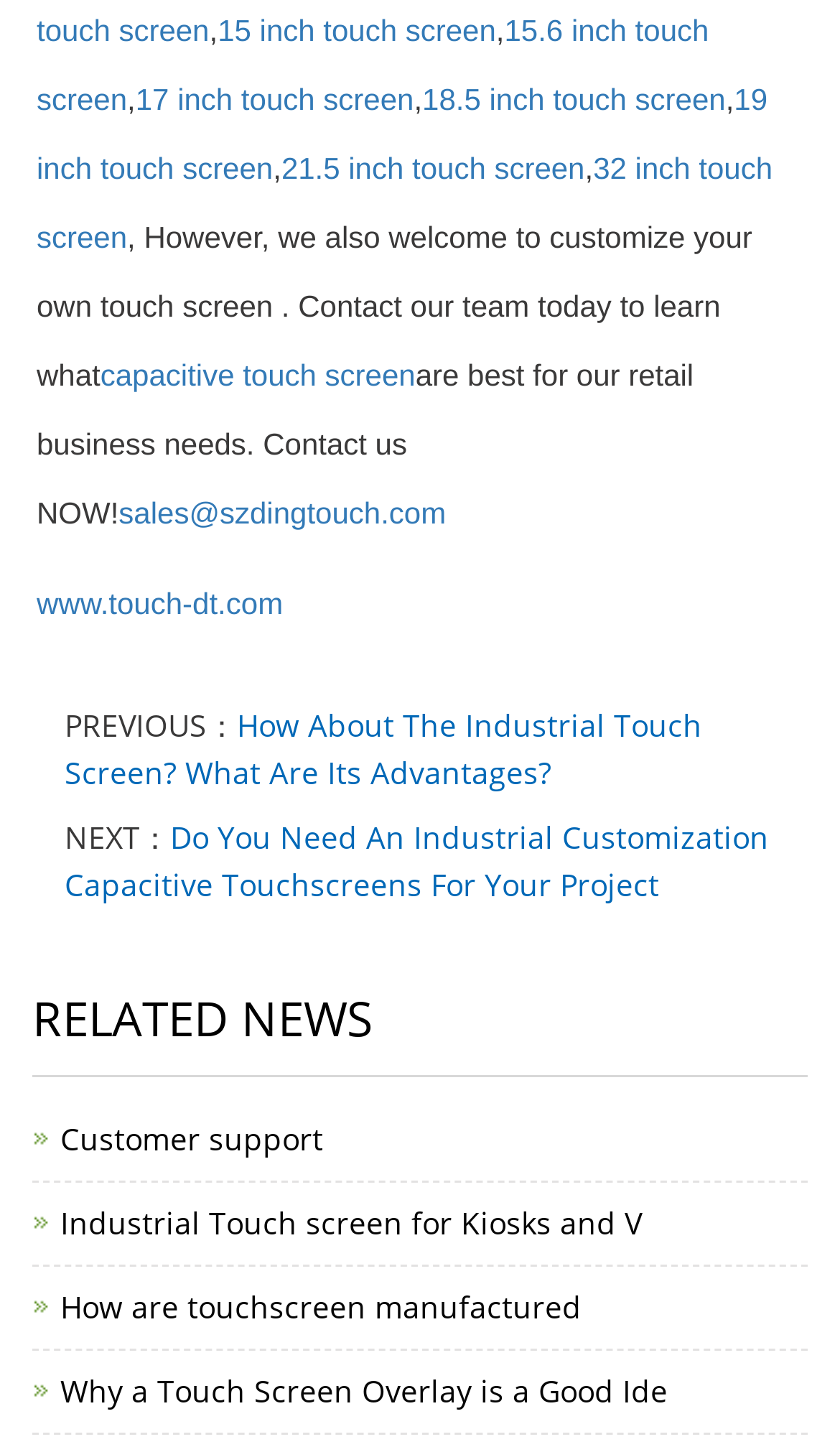What are the available touch screen sizes?
Look at the image and provide a detailed response to the question.

The webpage lists various touch screen sizes, including 15 inch, 15.6 inch, 17 inch, 18.5 inch, 19 inch, 21.5 inch, and 32 inch.